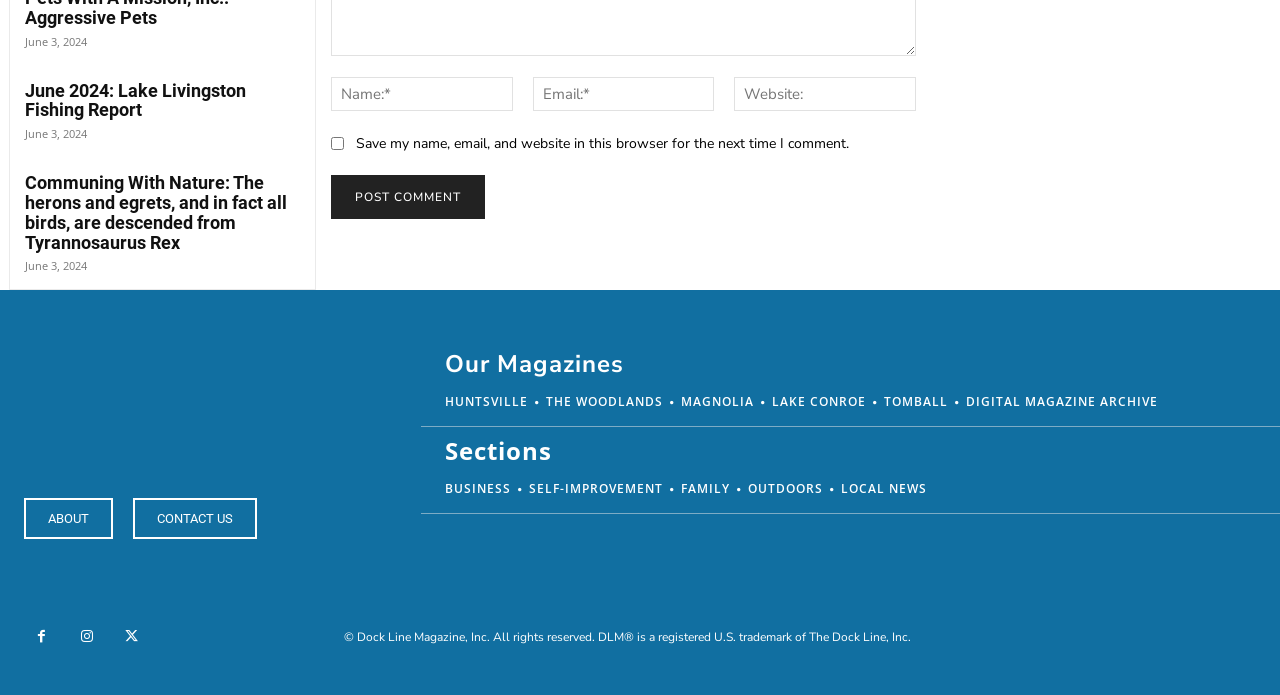What is the function of the 'Post Comment' button?
Please answer the question with as much detail and depth as you can.

The button is labeled 'Post Comment' and is located near the textboxes for entering a name, email, and website. This suggests that its function is to submit a comment to the website.